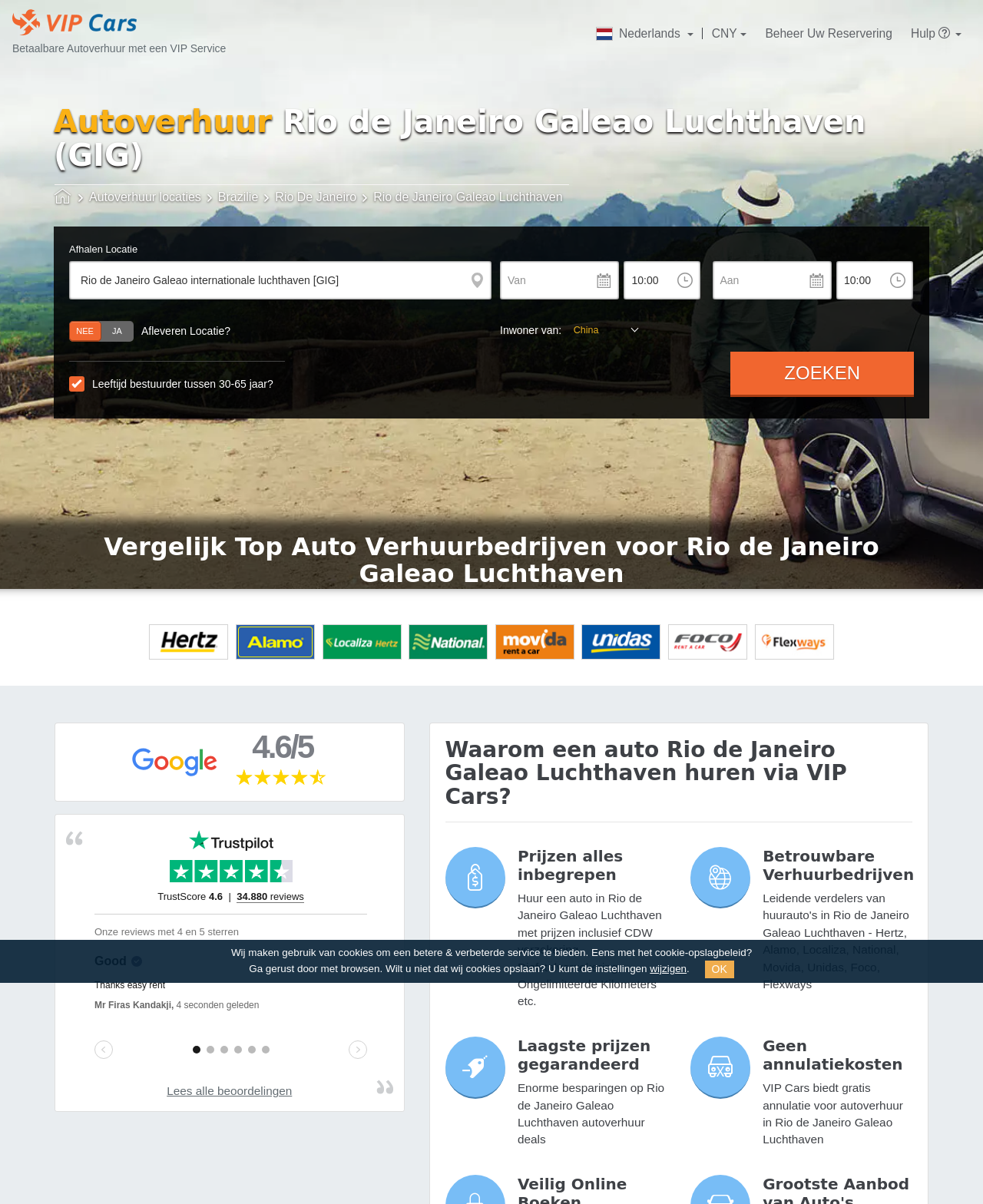Using the information in the image, could you please answer the following question in detail:
What is the rating of the car rental service?

The rating of the car rental service can be found in the link '4.6/5 ★★★★★ ★★★★★'.